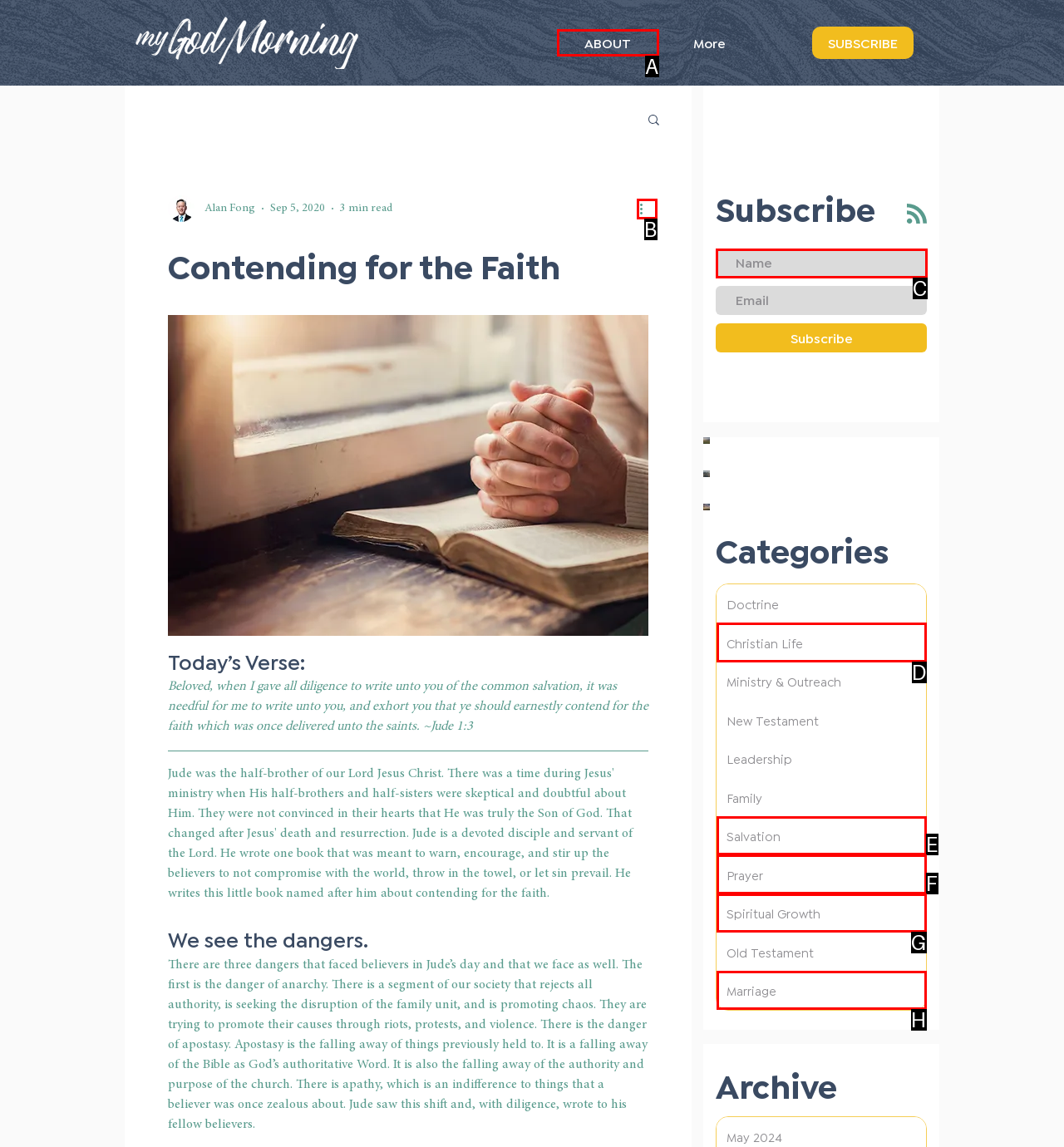Please select the letter of the HTML element that fits the description: aria-label="More actions". Answer with the option's letter directly.

B